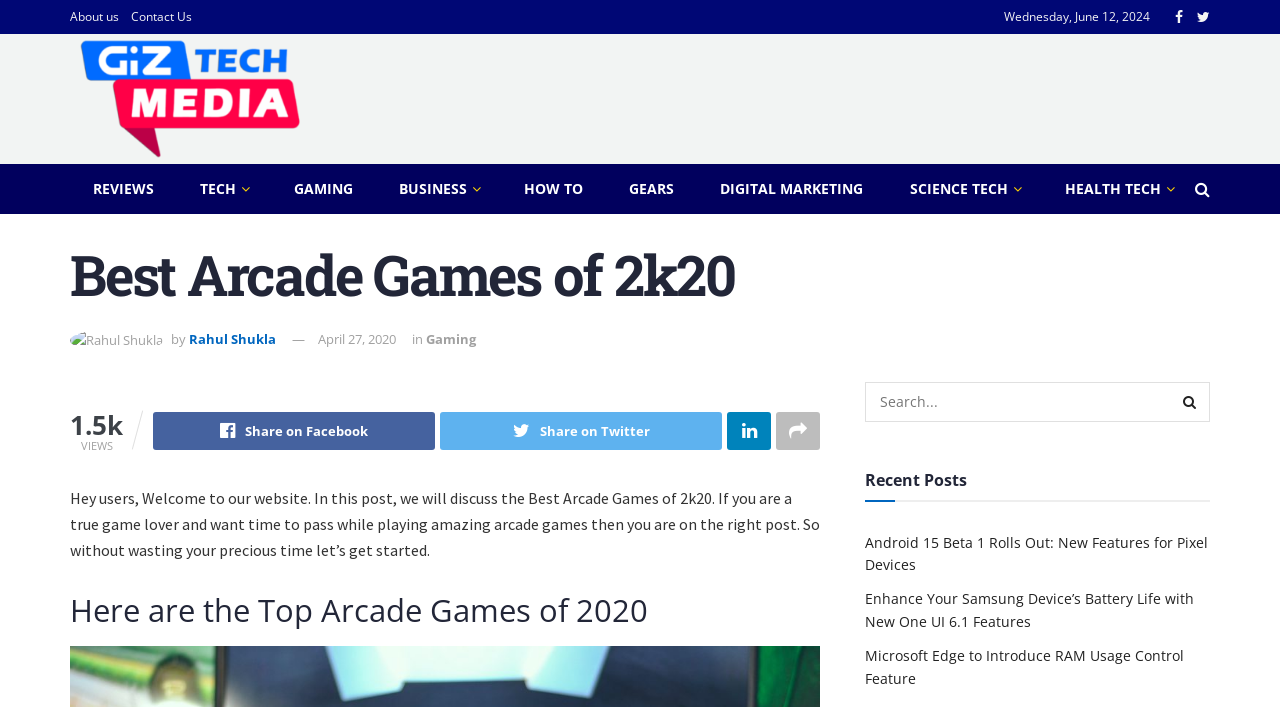Could you indicate the bounding box coordinates of the region to click in order to complete this instruction: "Download article as PDF".

None